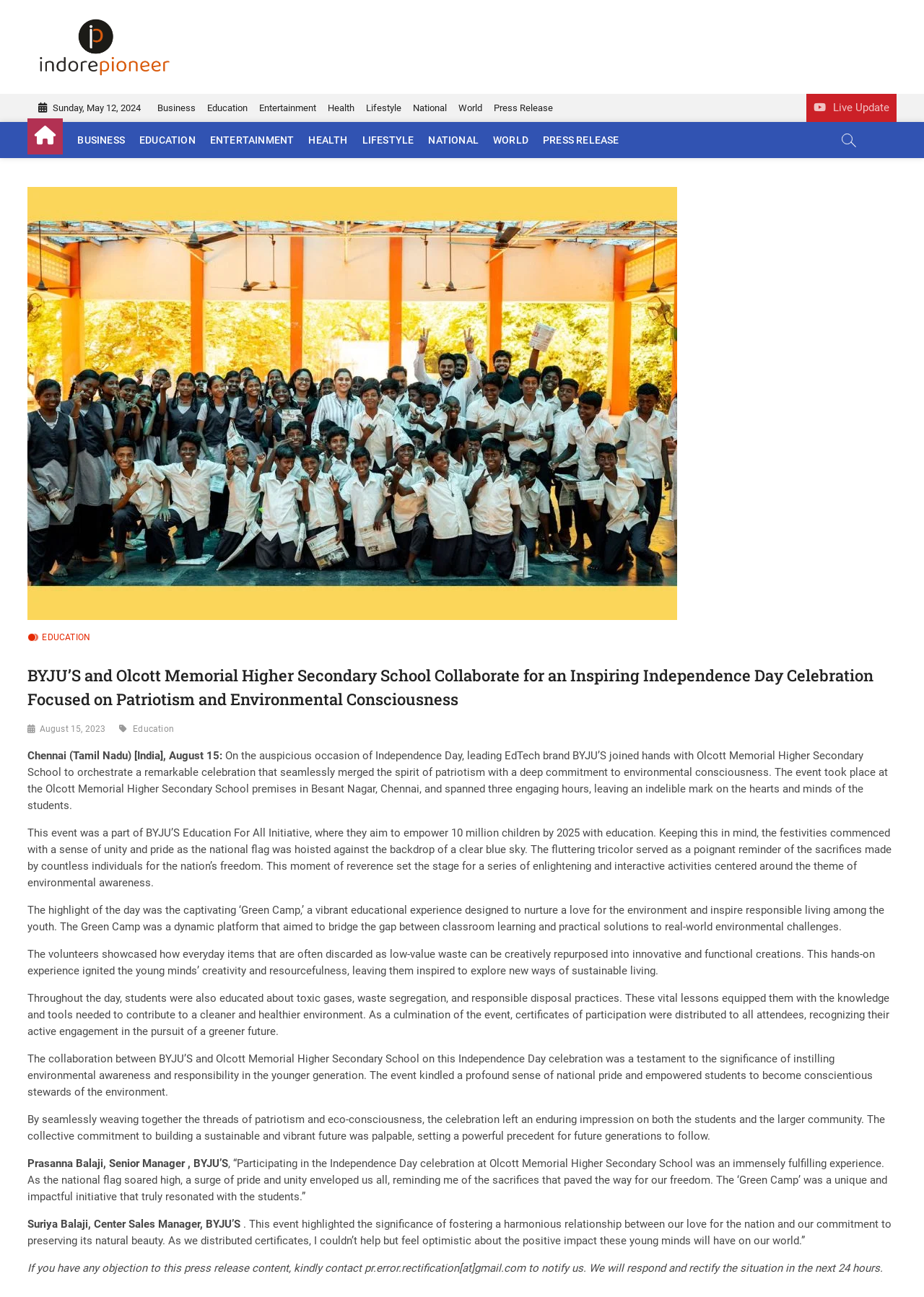Give a detailed account of the webpage's layout and content.

The webpage is an article about BYJU'S and Olcott Memorial Higher Secondary School collaborating for an inspiring Independence Day celebration focused on patriotism and environmental consciousness. 

At the top of the page, there is a navigation menu with links to different categories such as Business, Education, Entertainment, Health, Lifestyle, National, World, and Press Release. Below this menu, there is a link to "Indore Pioneer" with an accompanying image. 

On the left side of the page, there is a vertical navigation menu with links to categories like BUSINESS, EDUCATION, ENTERTAINMENT, HEALTH, LIFESTYLE, NATIONAL, WORLD, and PRESS RELEASE. 

The main content of the article is divided into sections. The first section has a heading that describes the event, followed by a paragraph that provides an overview of the celebration. 

Below this, there are several paragraphs that describe the event in more detail, including the activities that took place, such as the "Green Camp" which aimed to educate students about environmental awareness and inspire responsible living. 

Throughout the article, there are quotes from Prasanna Balaji and Suriya Balaji, representatives from BYJU'S, who share their thoughts on the event. 

At the bottom of the page, there is a disclaimer about the press release content and a contact email for any objections.